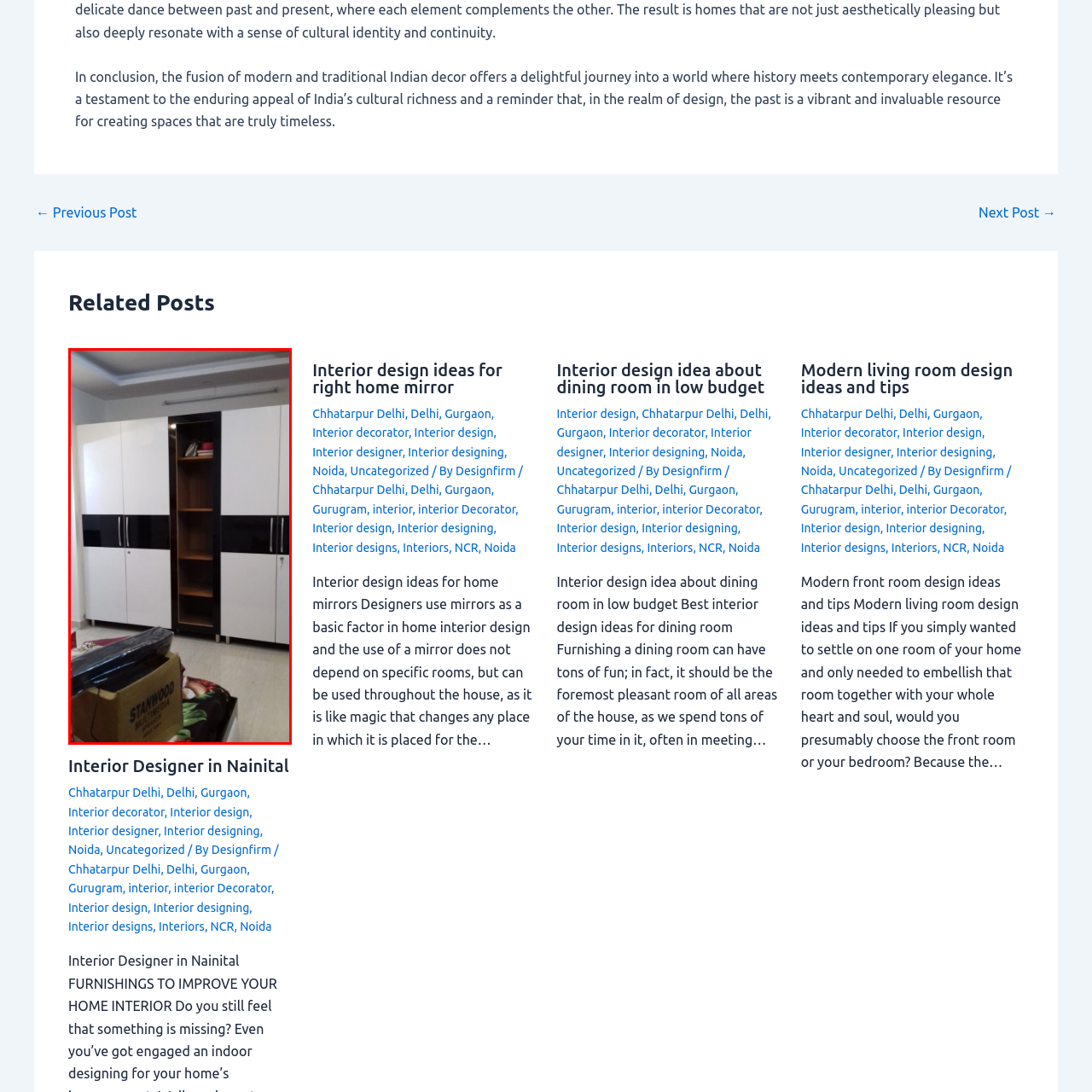How many cabinet doors does the wardrobe have?
Observe the image enclosed by the red boundary and respond with a one-word or short-phrase answer.

Multiple